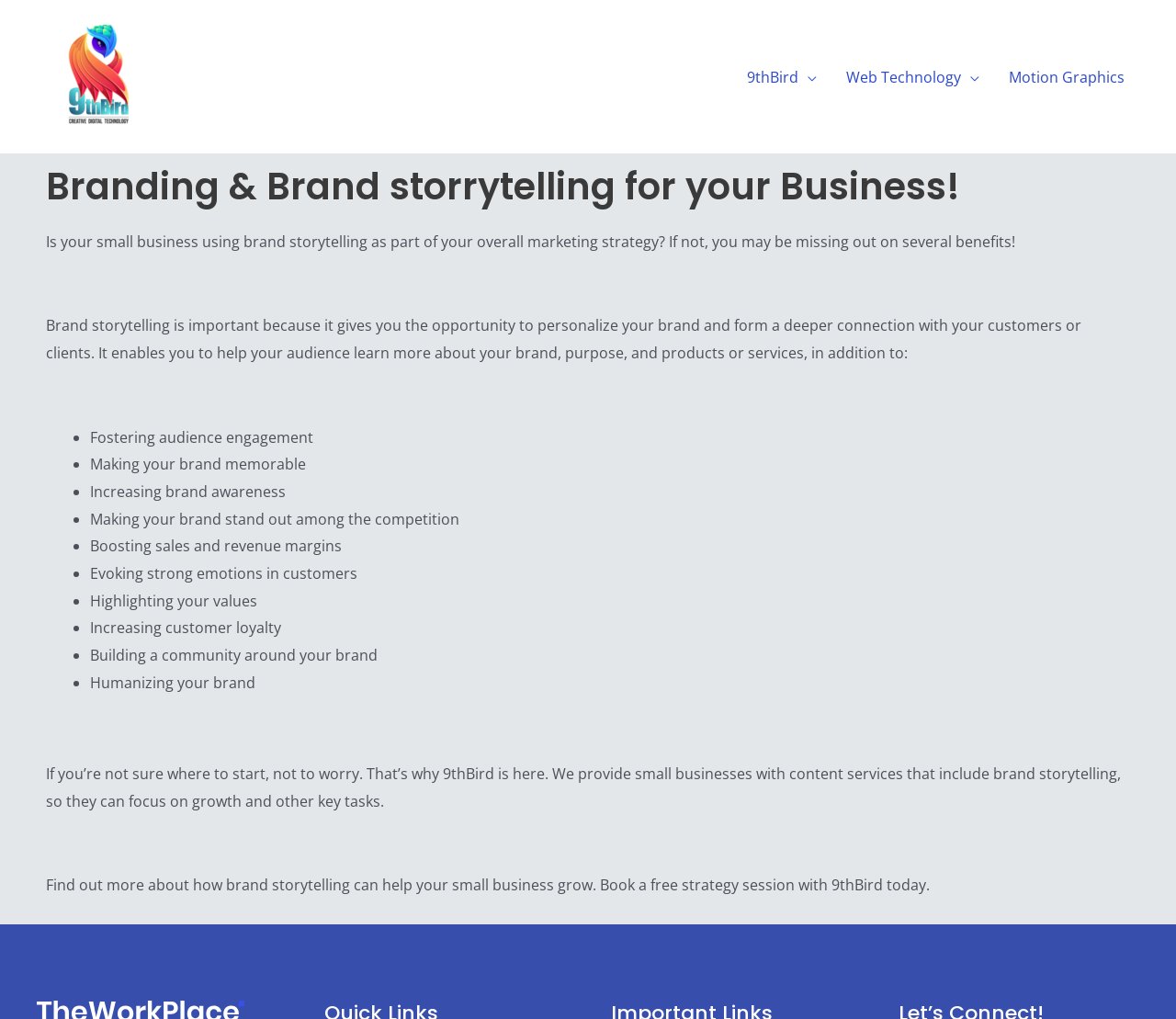Provide a brief response to the question below using one word or phrase:
What is the benefit of brand storytelling in terms of sales?

Boosting sales and revenue margins